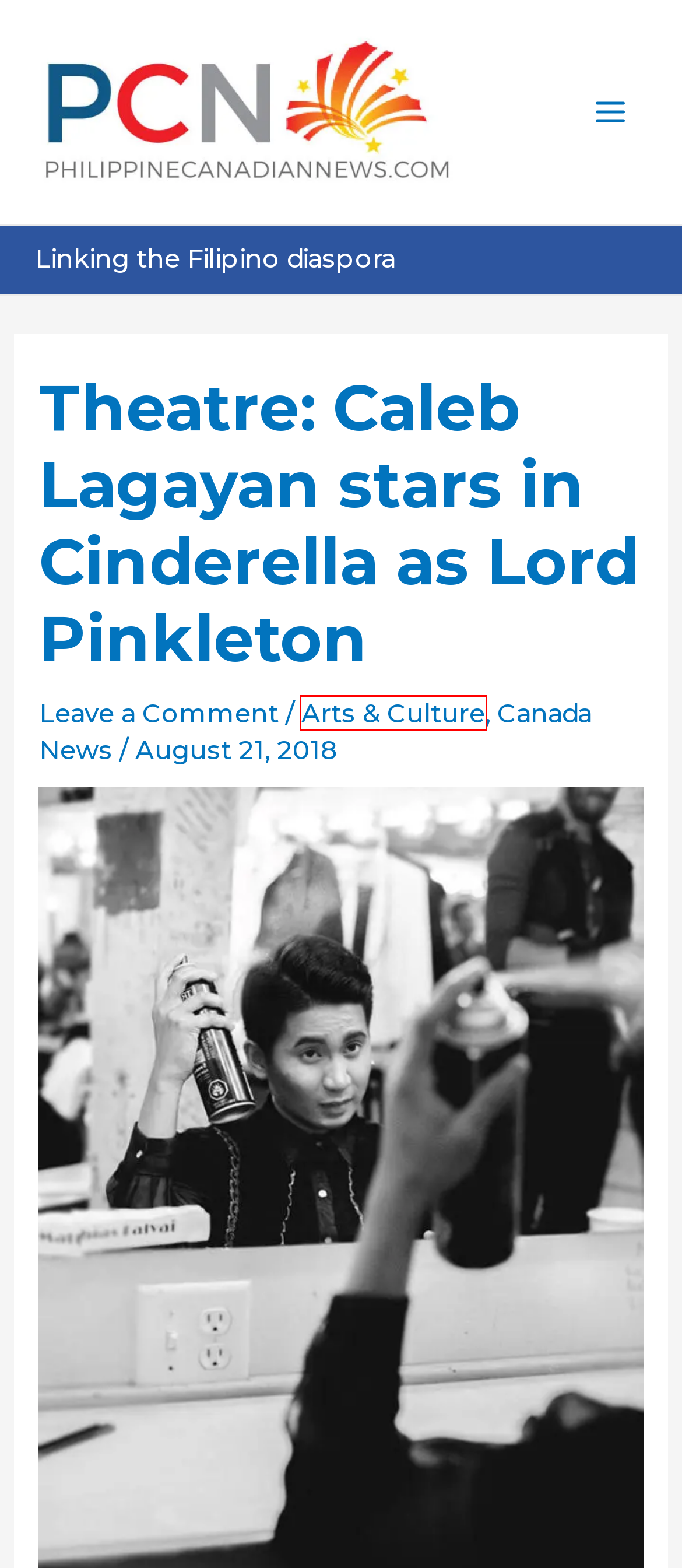You have received a screenshot of a webpage with a red bounding box indicating a UI element. Please determine the most fitting webpage description that matches the new webpage after clicking on the indicated element. The choices are:
A. OFWs – Philippine Canadian News.Com Linking the Filipino Diaspora
B. Philippine Canadian News.Com Linking the Filipino Diaspora – Linking the Filipino diaspora
C. Politics – Philippine Canadian News.Com Linking the Filipino Diaspora
D. Arts & Culture – Philippine Canadian News.Com Linking the Filipino Diaspora
E. Events – Philippine Canadian News.Com Linking the Filipino Diaspora
F. Blogs – Philippine Canadian News.Com Linking the Filipino Diaspora
G. Canada News – Philippine Canadian News.Com Linking the Filipino Diaspora
H. fire – Philippine Canadian News.Com Linking the Filipino Diaspora

D